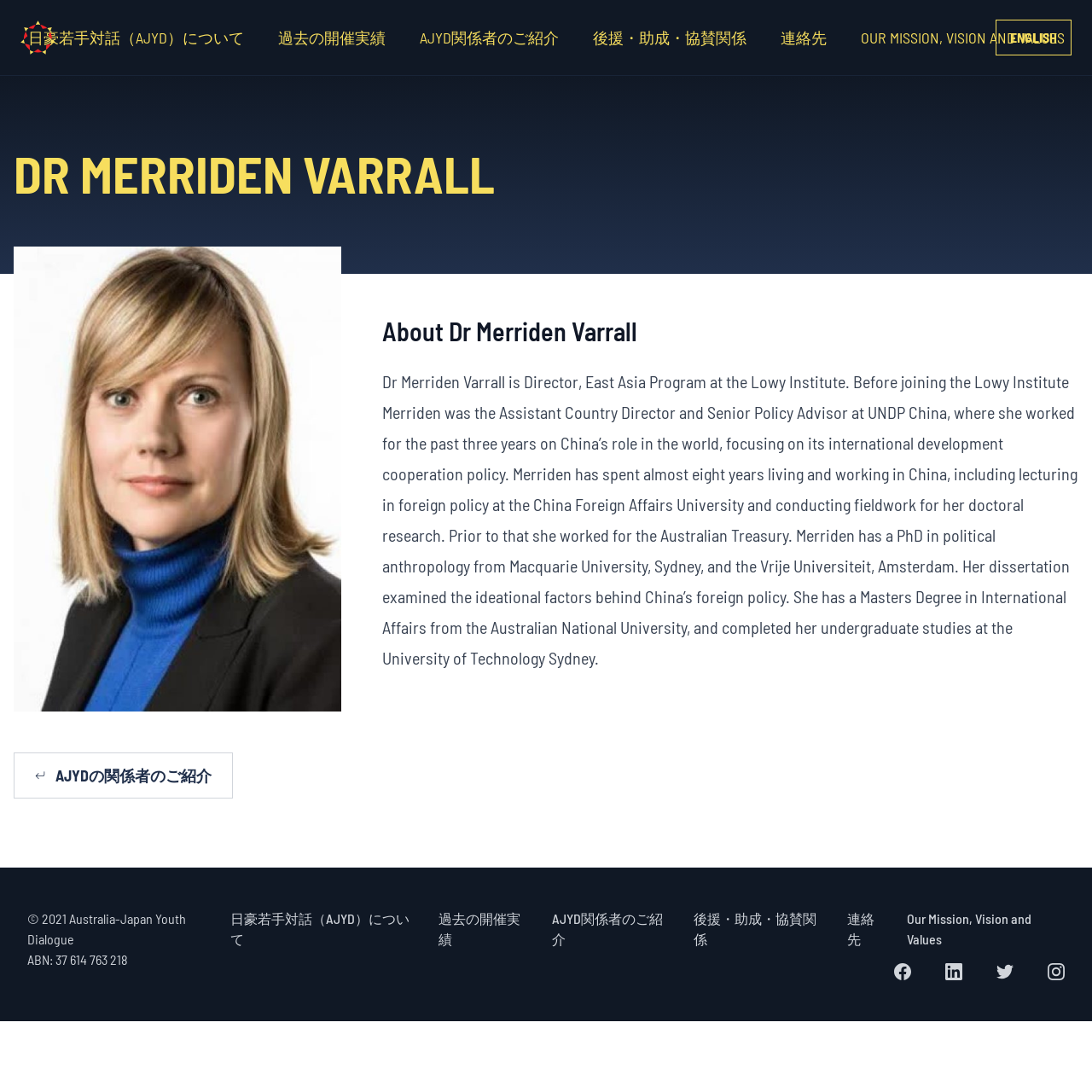Determine the bounding box coordinates of the clickable region to follow the instruction: "Read about the mission, vision, and values".

[0.788, 0.027, 0.975, 0.041]